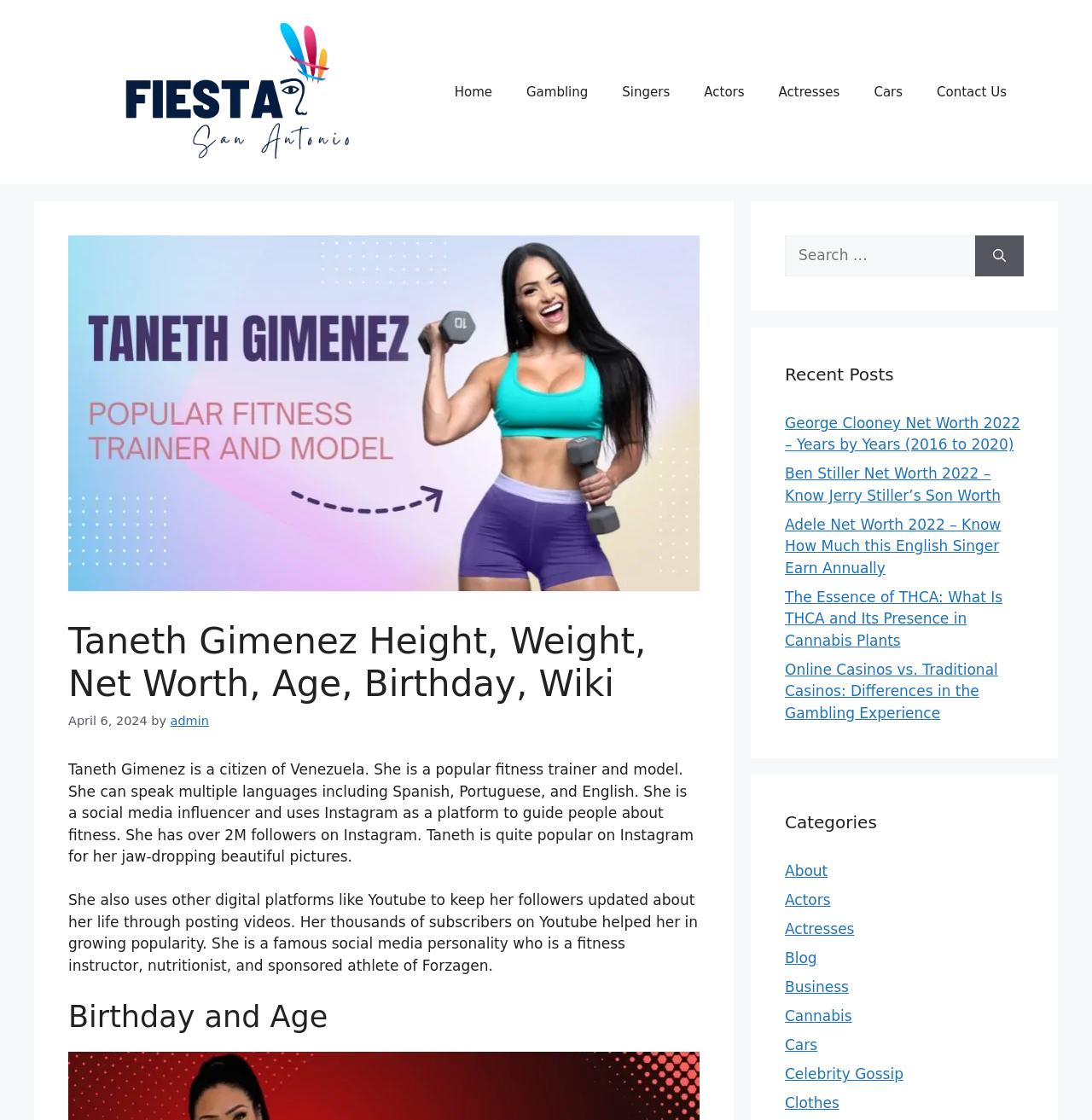Determine the bounding box coordinates of the clickable element to achieve the following action: 'Search for a keyword'. Provide the coordinates as four float values between 0 and 1, formatted as [left, top, right, bottom].

[0.719, 0.21, 0.893, 0.247]